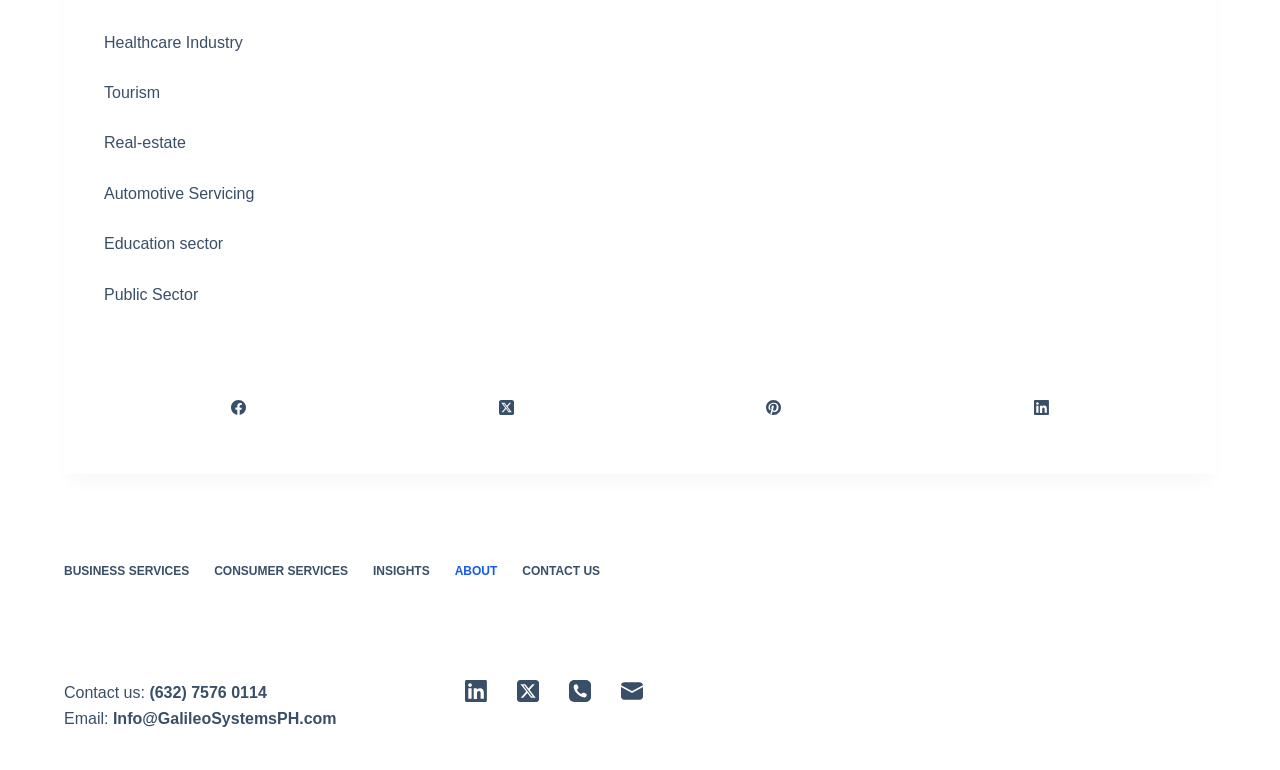Find the bounding box coordinates corresponding to the UI element with the description: "Insights". The coordinates should be formatted as [left, top, right, bottom], with values as floats between 0 and 1.

[0.282, 0.732, 0.345, 0.753]